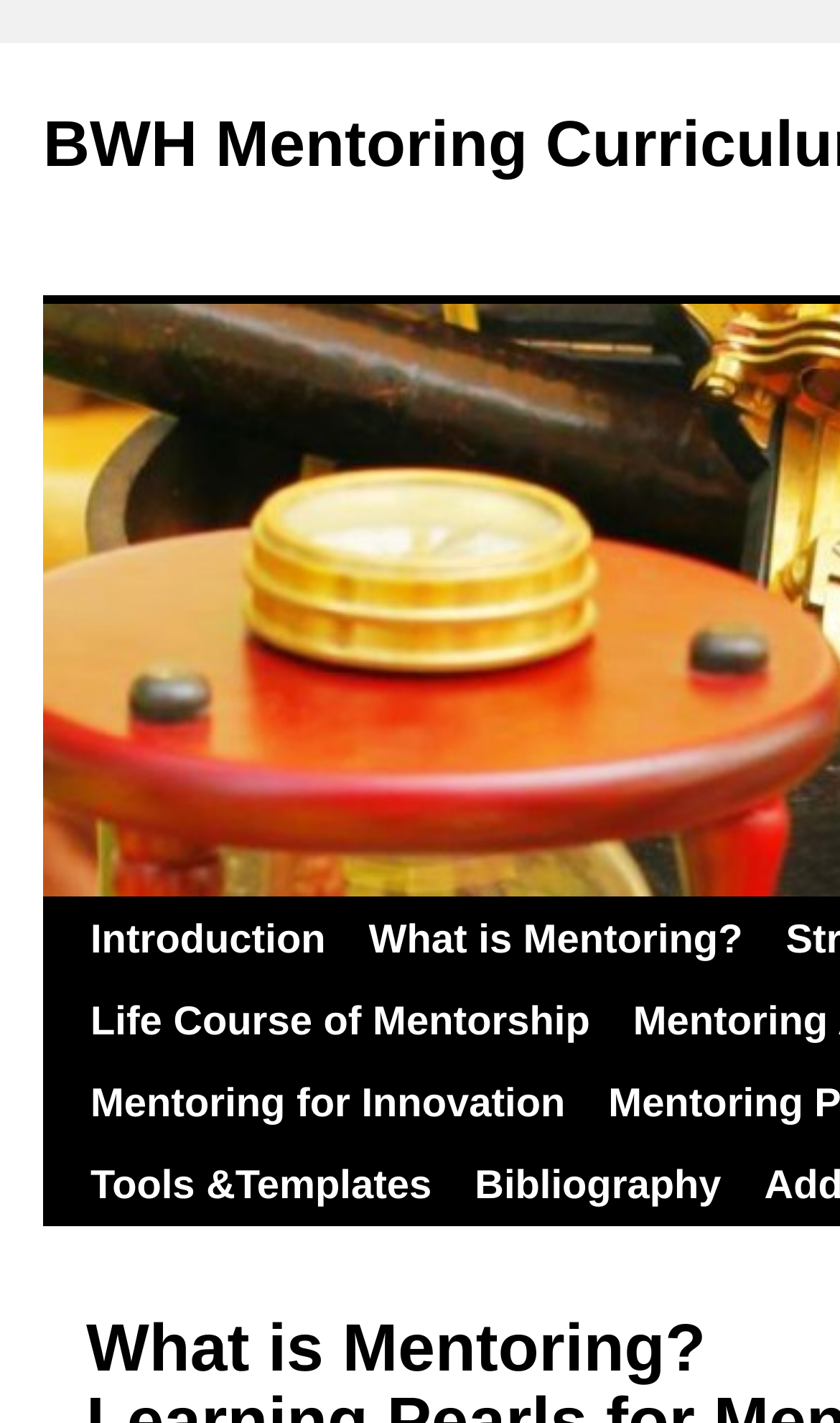How many links are in the top navigation?
Based on the image, give a one-word or short phrase answer.

7